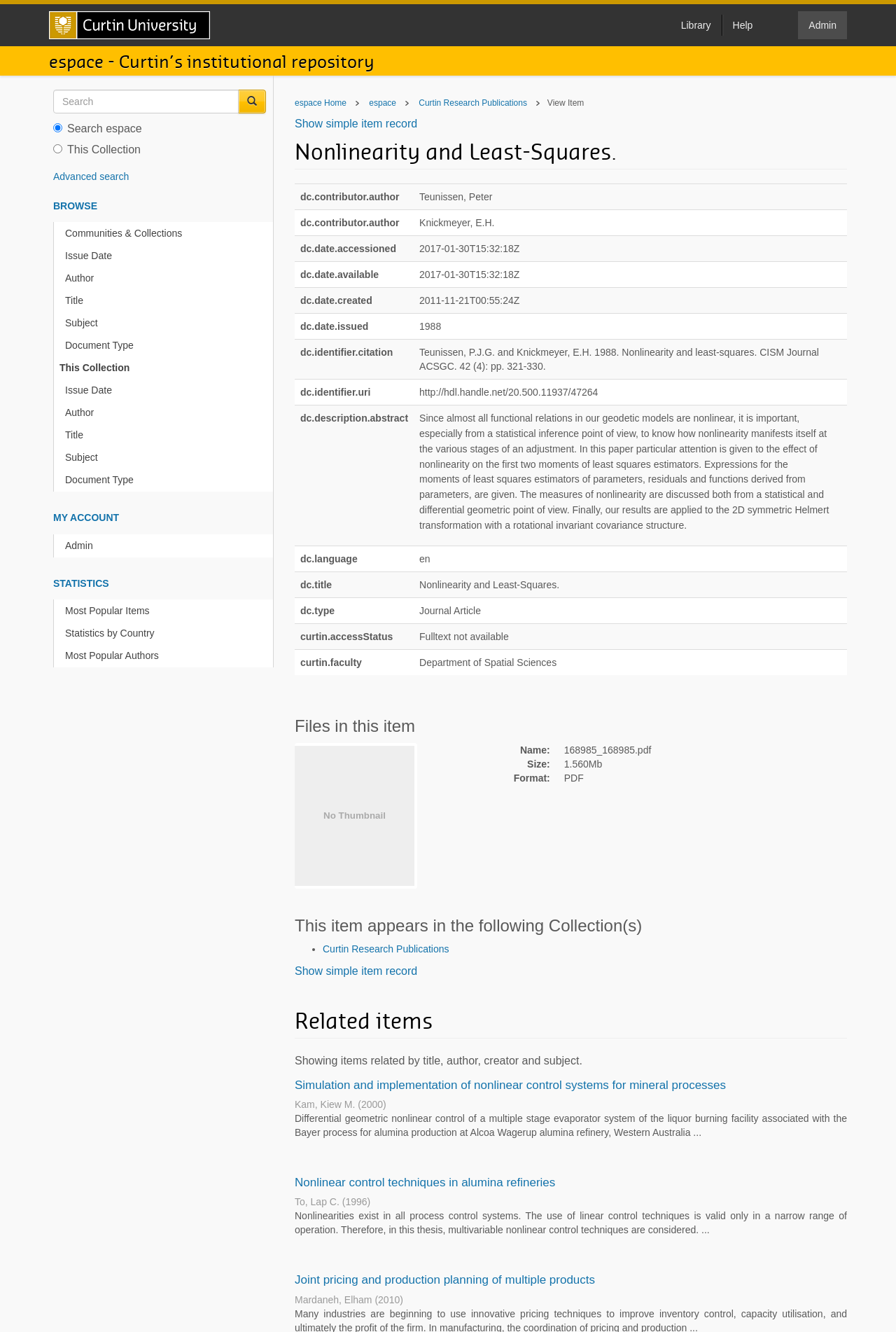Pinpoint the bounding box coordinates of the area that must be clicked to complete this instruction: "Show simple item record".

[0.329, 0.088, 0.466, 0.097]